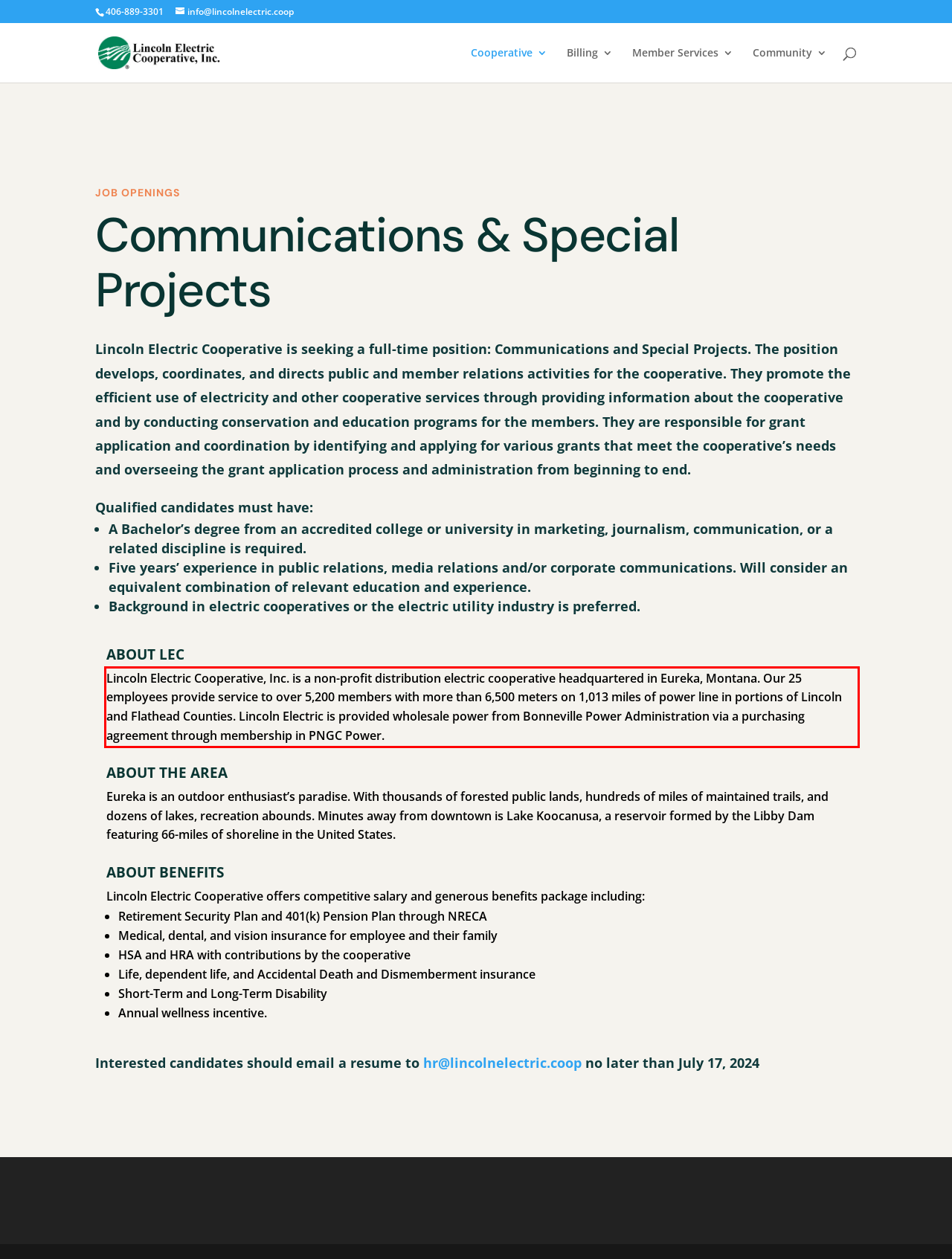In the screenshot of the webpage, find the red bounding box and perform OCR to obtain the text content restricted within this red bounding box.

Lincoln Electric Cooperative, Inc. is a non-profit distribution electric cooperative headquartered in Eureka, Montana. Our 25 employees provide service to over 5,200 members with more than 6,500 meters on 1,013 miles of power line in portions of Lincoln and Flathead Counties. Lincoln Electric is provided wholesale power from Bonneville Power Administration via a purchasing agreement through membership in PNGC Power.